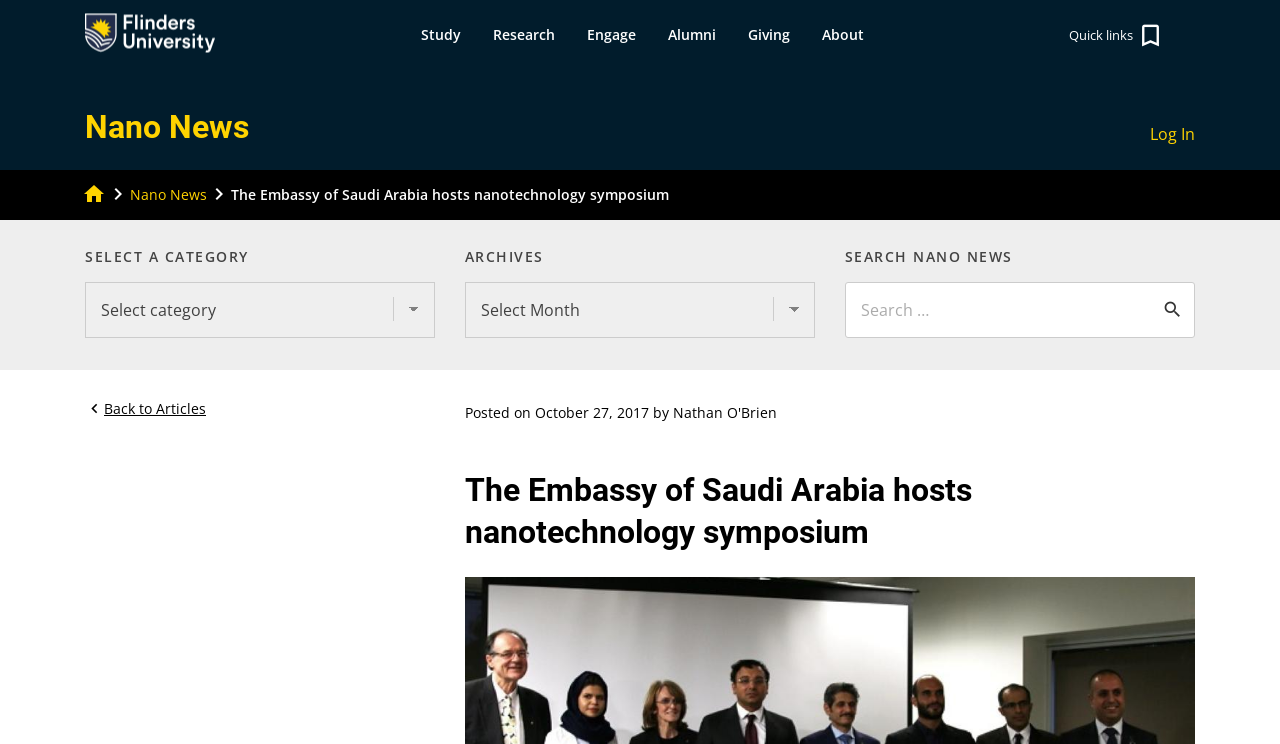How many links are in the post navigation section?
Please utilize the information in the image to give a detailed response to the question.

I looked at the post navigation section and found only one link, which is 'chevron_left Back to Articles'. There is only 1 link in this section.